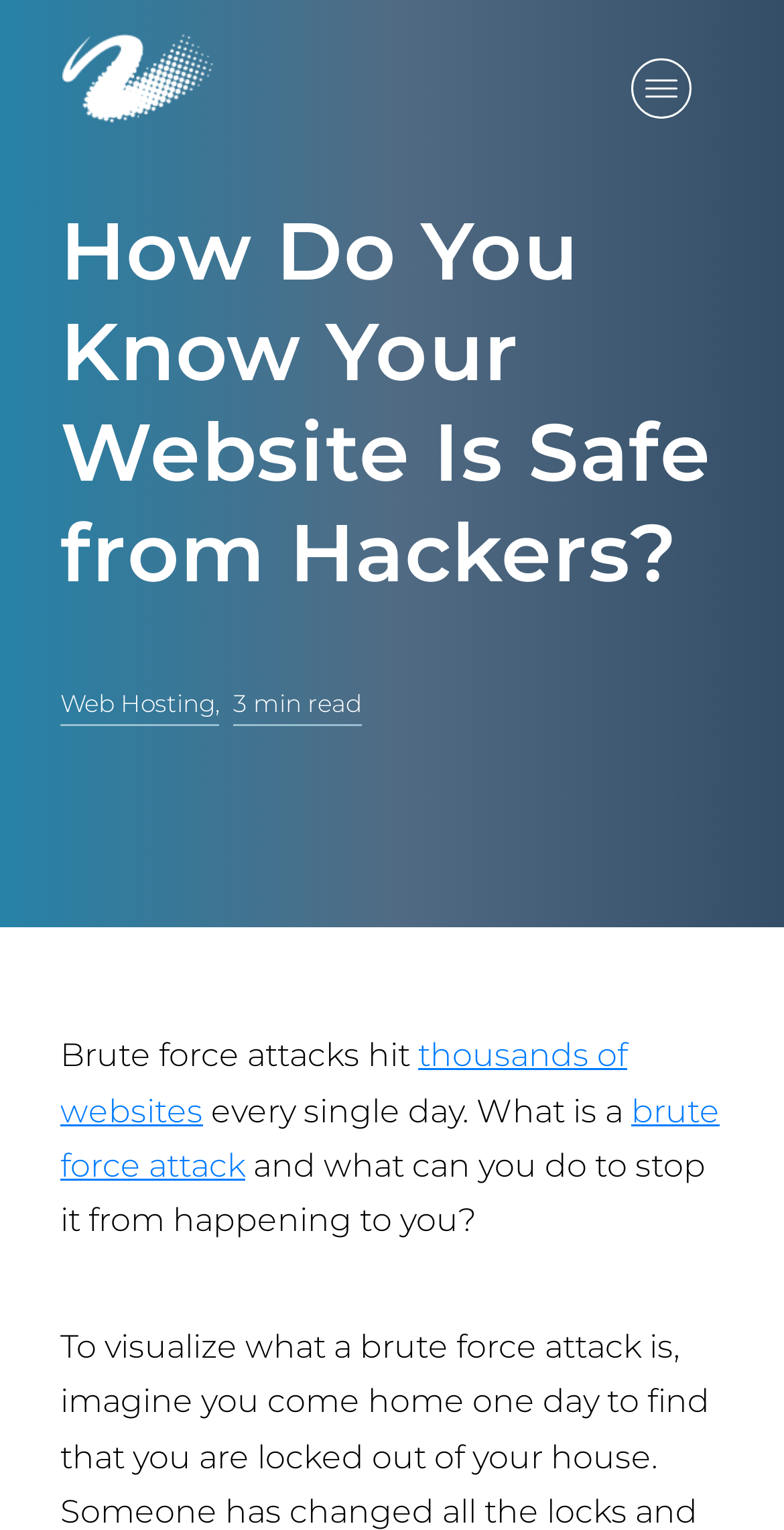Identify and generate the primary title of the webpage.

How Do You Know Your Website Is Safe from Hackers?